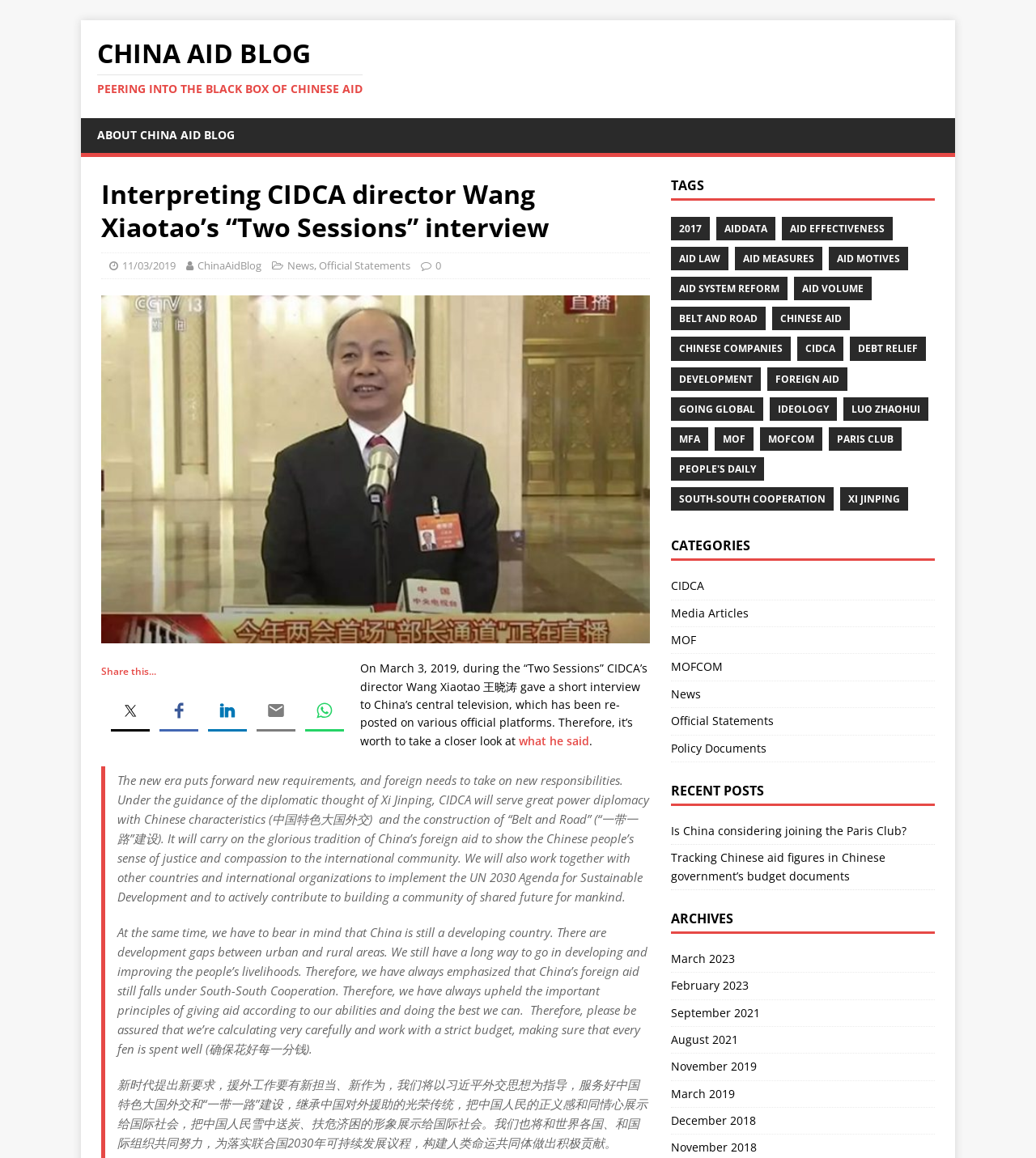Find the bounding box coordinates of the area to click in order to follow the instruction: "Share this article on social media".

[0.098, 0.574, 0.151, 0.586]